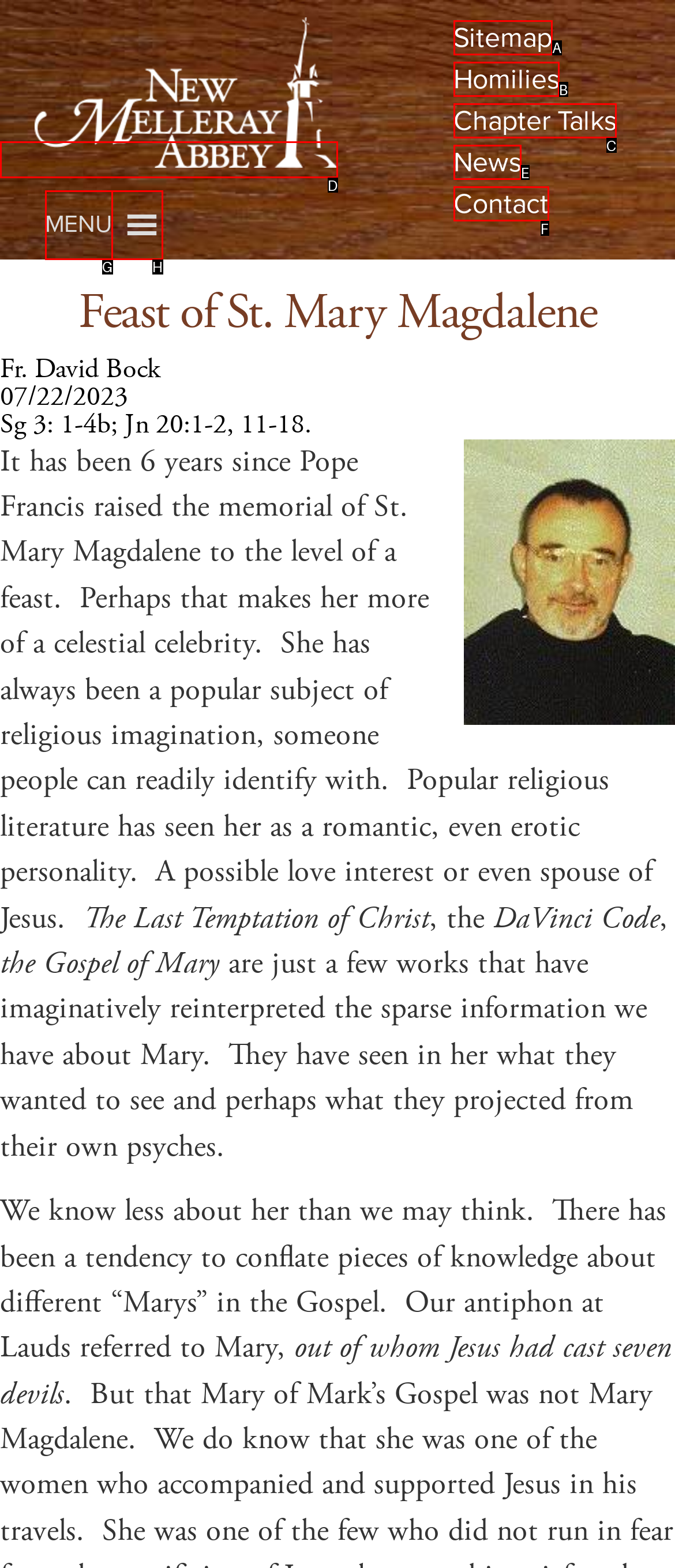Identify the correct UI element to click for the following task: Click the Sitemap link Choose the option's letter based on the given choices.

A